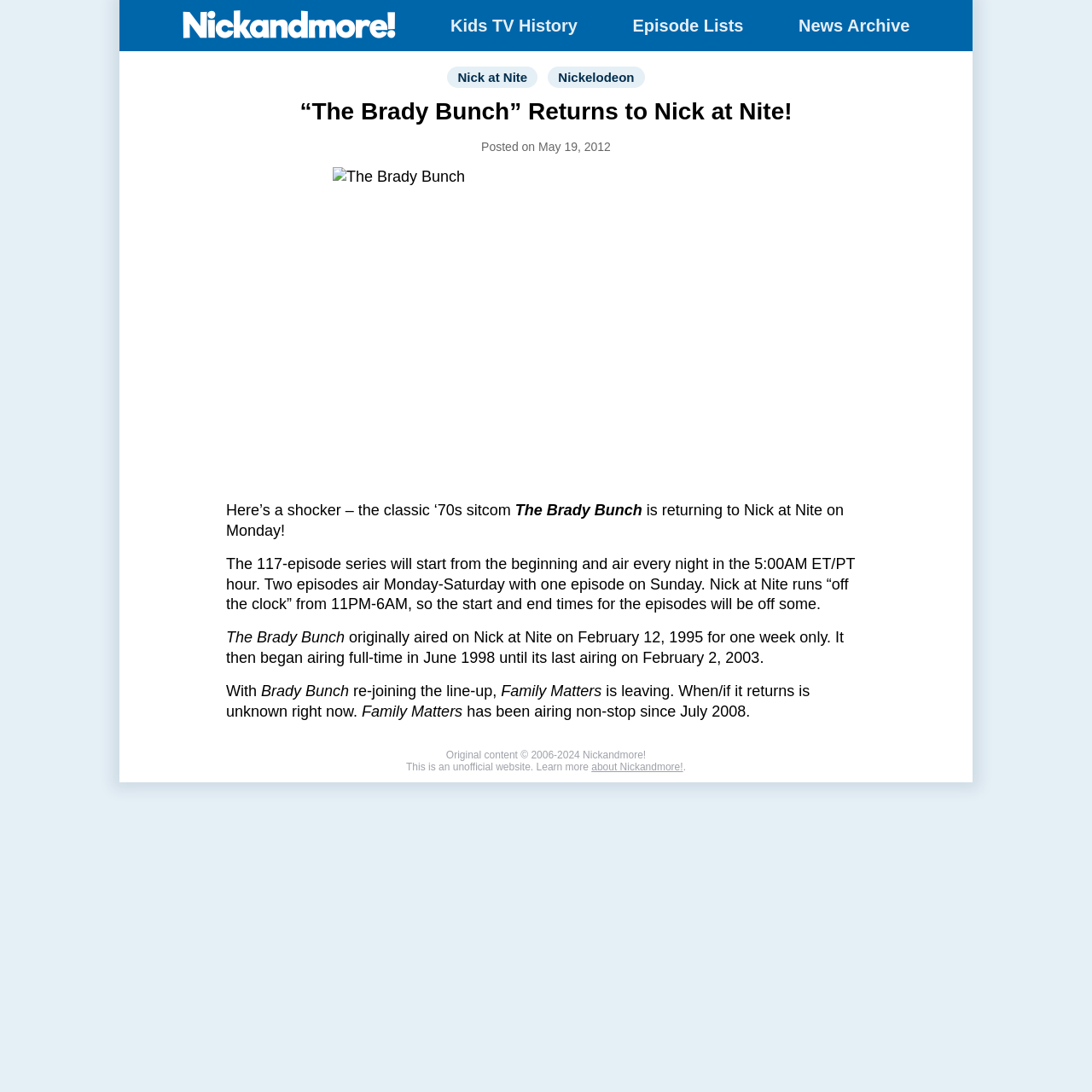Offer a meticulous caption that includes all visible features of the webpage.

The webpage is about the return of the classic 1970s sitcom "The Brady Bunch" to Nick at Nite. At the top left corner, there is a site logo of Nickandmore!, accompanied by three links to "Kids TV History", "Episode Lists", and "News Archive" horizontally aligned to its right. 

Below the site logo, there is a main content area that occupies most of the webpage. It starts with a heading that reads "“The Brady Bunch” Returns to Nick at Nite!". Underneath the heading, there are two links to "Nick at Nite" and "Nickelodeon" side by side. 

To the right of these links, there is a posting date "May 19, 2012". Below the posting date, there is a large image of "The Brady Bunch" that takes up a significant portion of the main content area. 

The main article starts below the image, with a brief introduction that reads "Here’s a shocker – the classic ‘70s sitcom is returning to Nick at Nite on Monday!". The article then provides more details about the show's airing schedule and its history on Nick at Nite. 

At the bottom of the webpage, there is a footer area that contains copyright information and a statement that this is an unofficial website, along with a link to learn more about Nickandmore!.